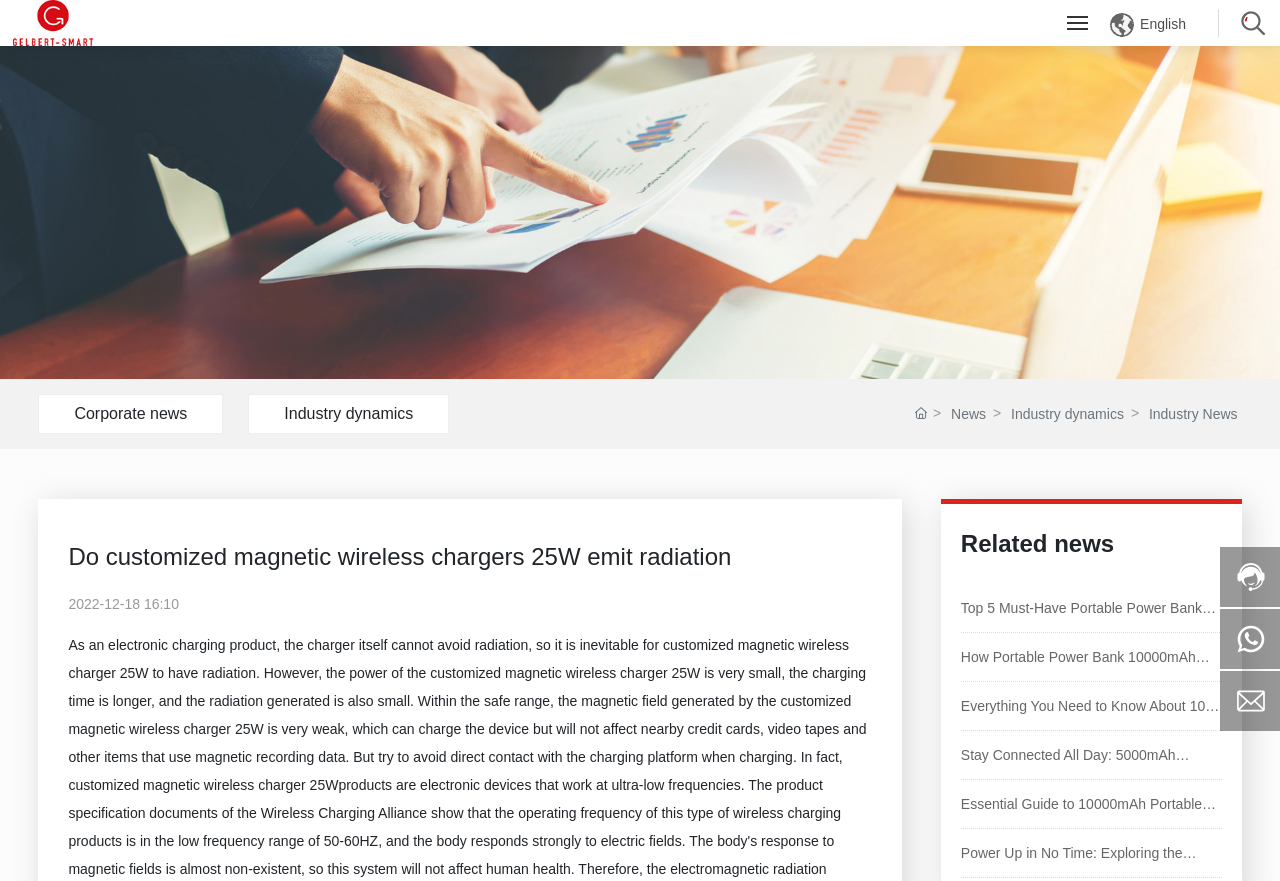What type of news is listed on the webpage?
Using the image, provide a concise answer in one word or a short phrase.

Corporate news, Industry dynamics